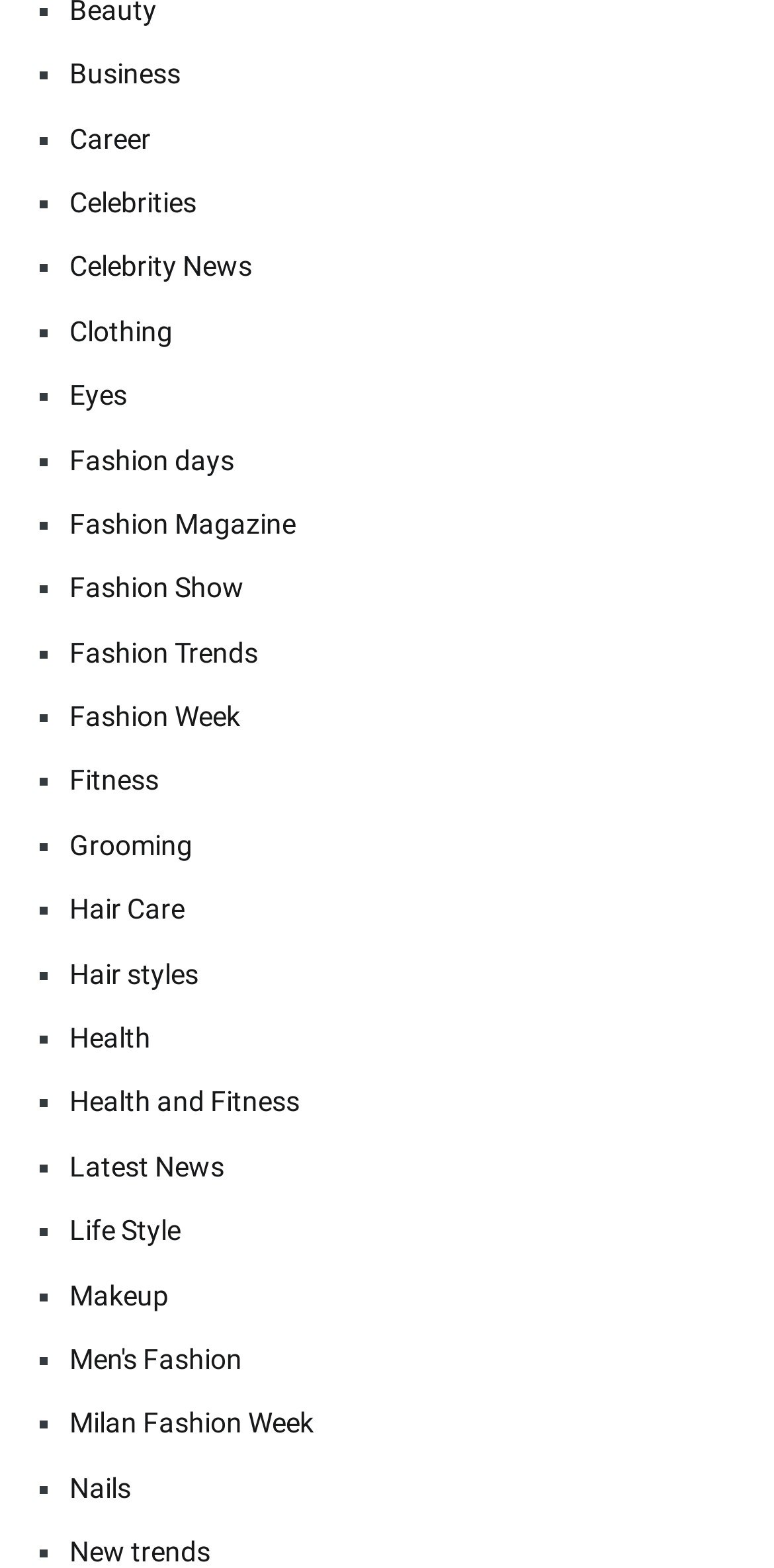Determine the bounding box coordinates for the UI element with the following description: "Milan Fashion Week". The coordinates should be four float numbers between 0 and 1, represented as [left, top, right, bottom].

[0.09, 0.894, 0.949, 0.922]